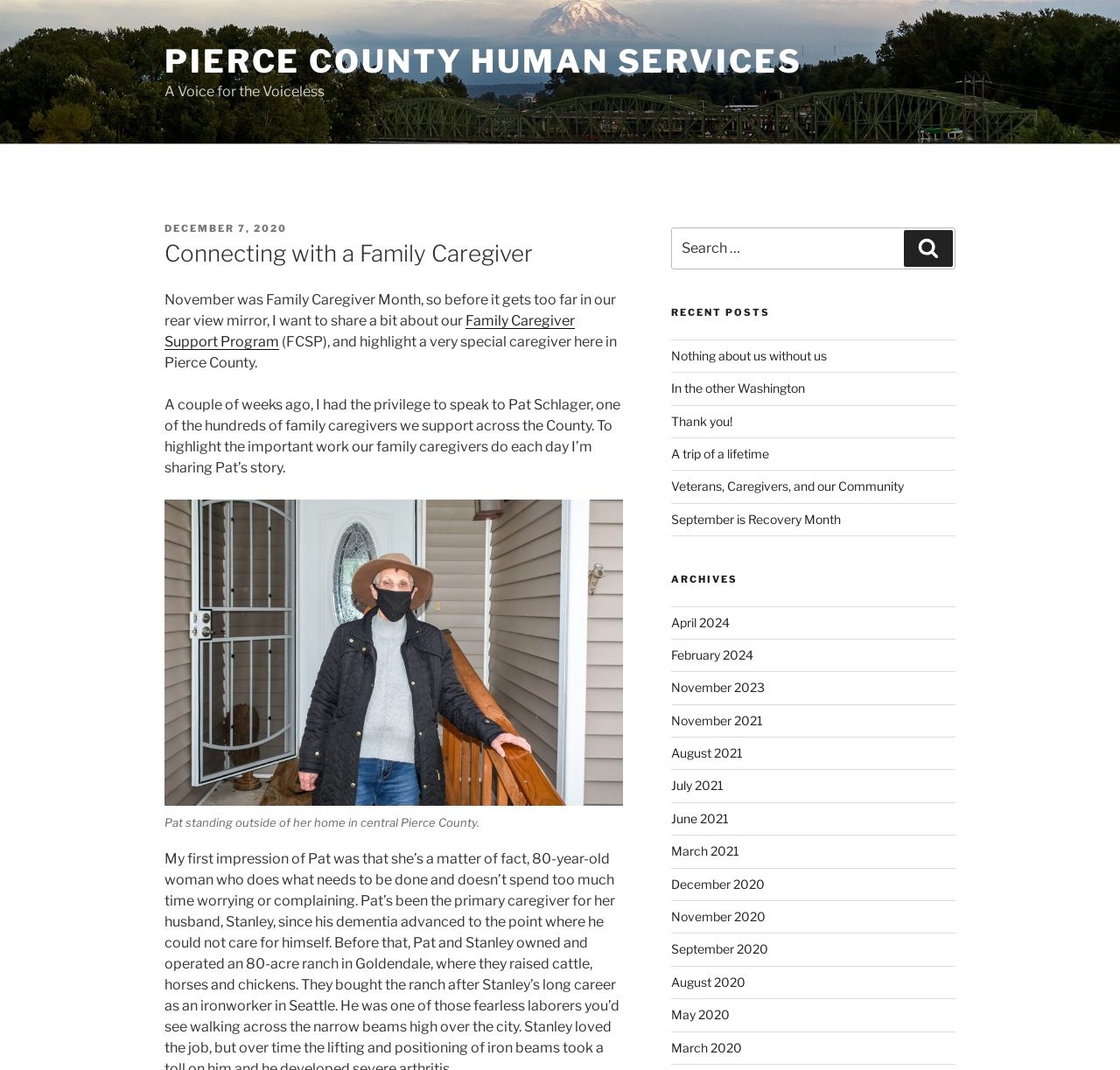Please determine the bounding box coordinates of the element's region to click in order to carry out the following instruction: "Click on the 'Brookstown Inn' link". The coordinates should be four float numbers between 0 and 1, i.e., [left, top, right, bottom].

None